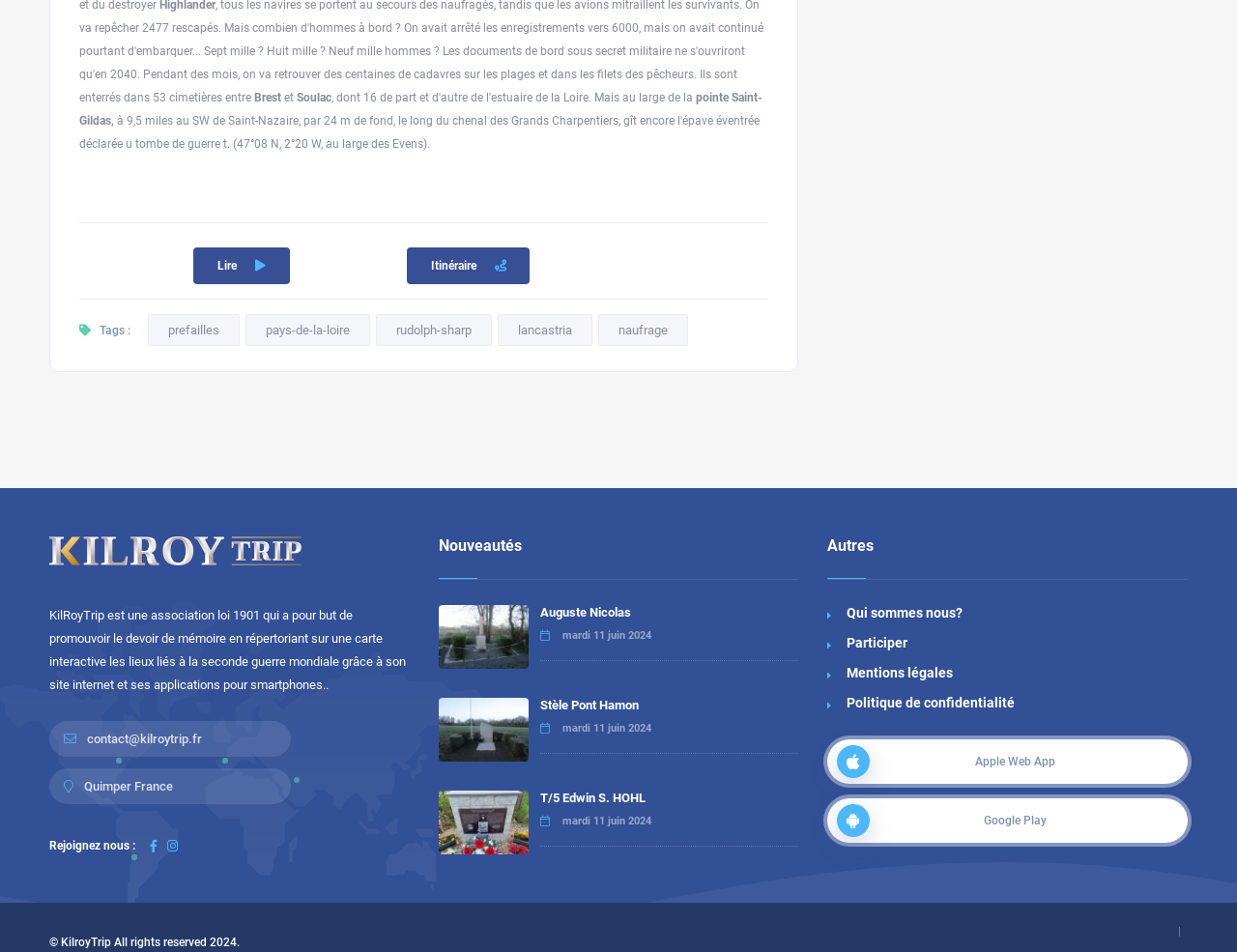Respond to the following query with just one word or a short phrase: 
What is the purpose of KilroyTrip?

Promote duty of memory